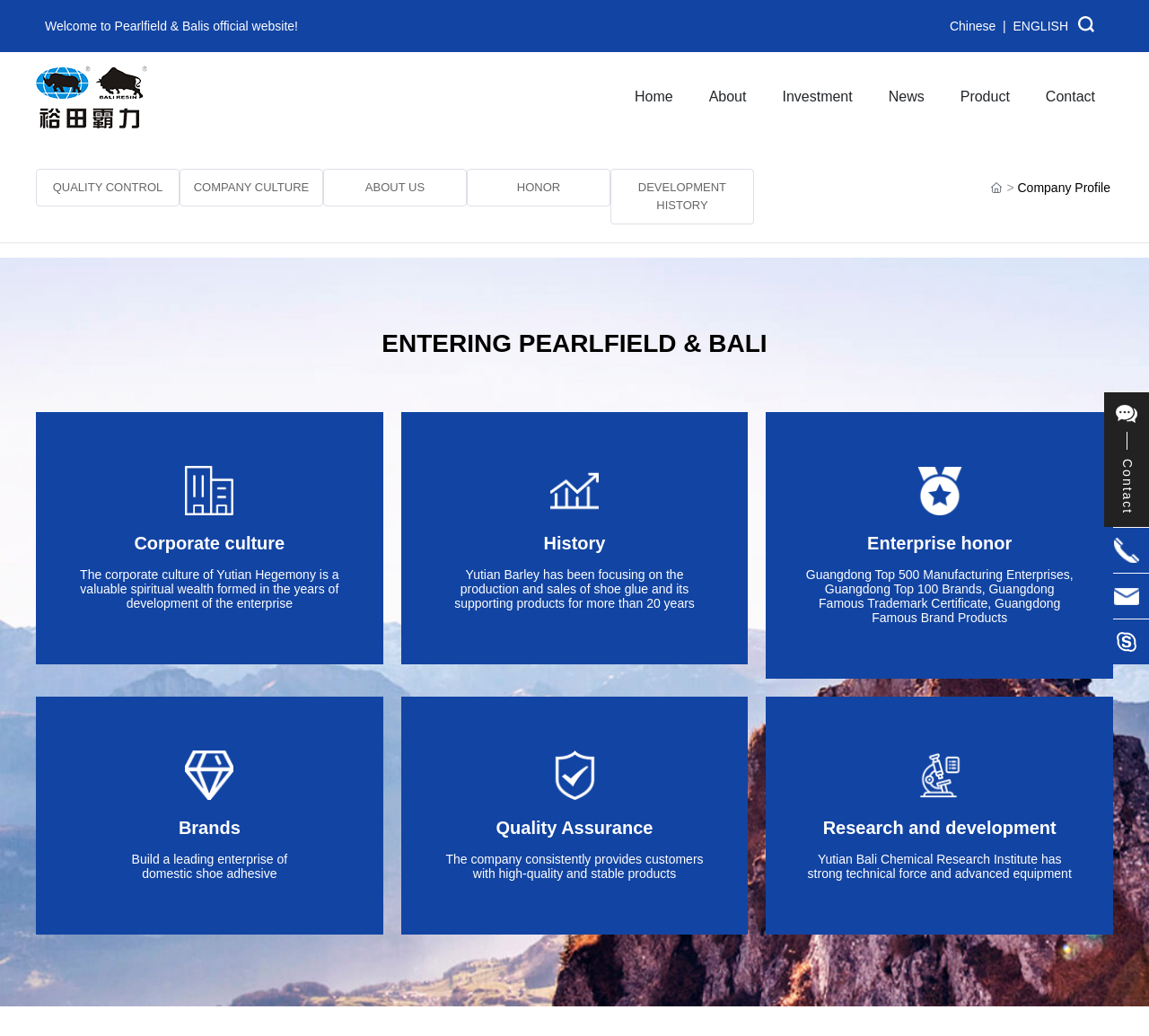Articulate a complete and detailed caption of the webpage elements.

The webpage is the official company profile of Pearlfield & Balis, a leading enterprise of shoe adhesive in China. At the top of the page, there is a welcome message and a language selection option, allowing users to switch between Chinese and English. Below this, there is a company logo and a navigation menu with links to different sections of the website, including Home, About, Investment, News, Product, and Contact.

On the left side of the page, there are several links to sub-sections, including Quality Control, Company Culture, About Us, Honor, and Development History. Below these links, there is a horizontal separator line.

The main content of the page is divided into several sections. The first section is titled "Company Profile" and provides an introduction to the company. The second section is titled "ENTERING PEARLFIELD & BALI" and features a brief overview of the company's history and culture.

The following sections provide more detailed information about the company's corporate culture, history, enterprise honor, brands, quality assurance, and research and development. Each section features a brief description of the topic, accompanied by an image.

At the bottom of the page, there is a contact section with links to contact information, including phone numbers and an email address. There are also several images of phone icons and a contact icon.